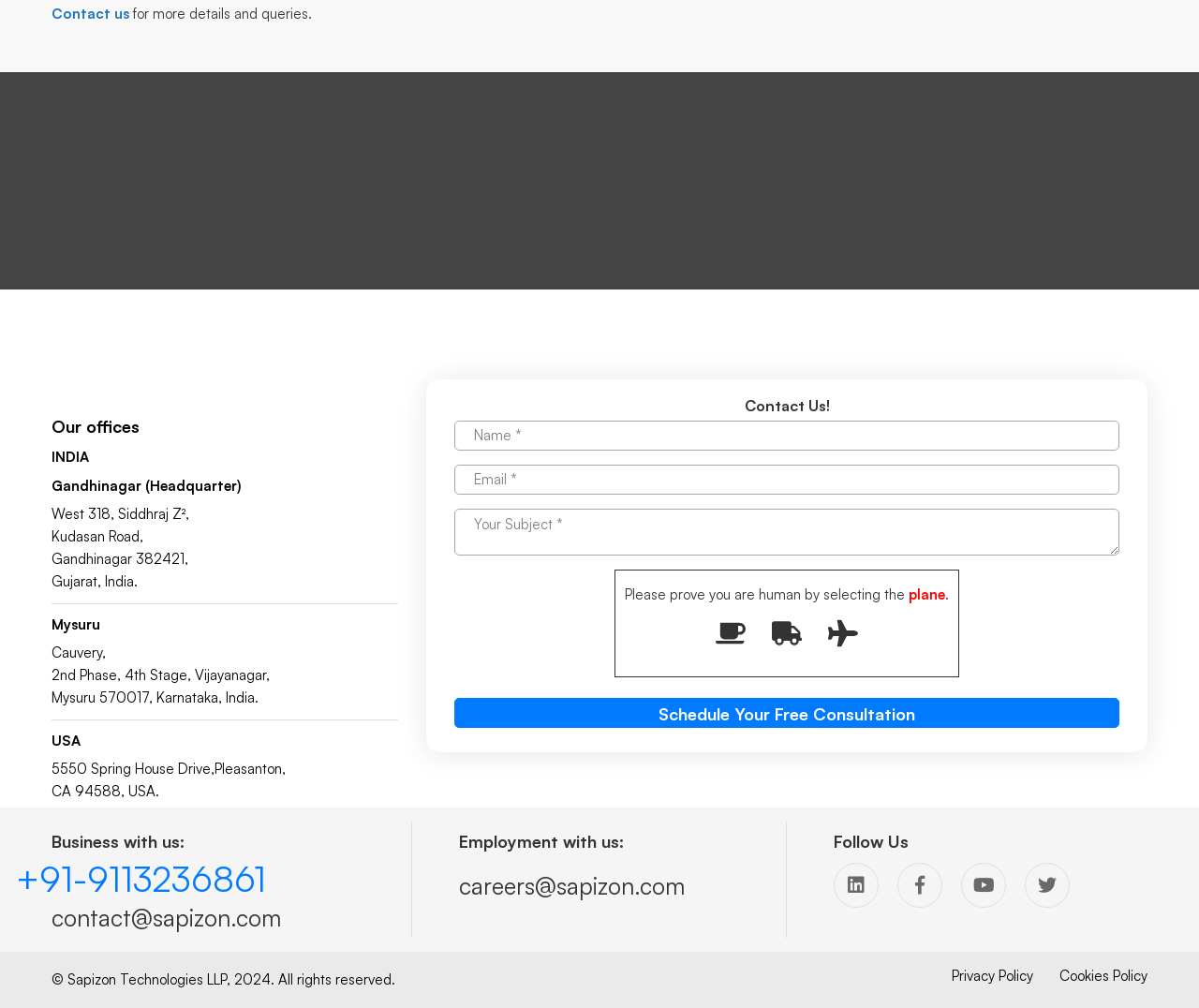Reply to the question below using a single word or brief phrase:
How many offices does the company have?

Three